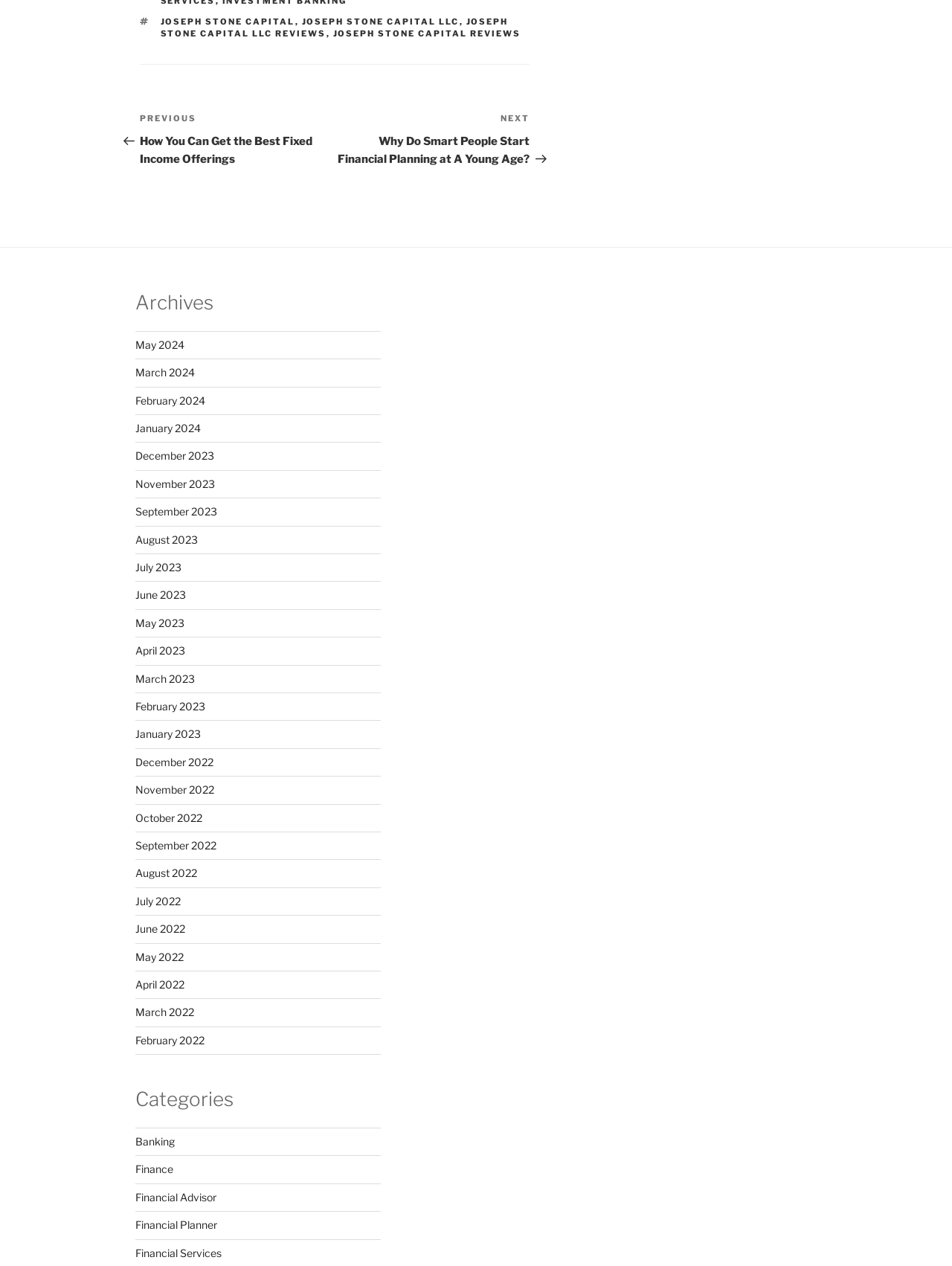Please specify the bounding box coordinates of the area that should be clicked to accomplish the following instruction: "Go to 'Next Post Why Do Smart People Start Financial Planning at A Young Age?'". The coordinates should consist of four float numbers between 0 and 1, i.e., [left, top, right, bottom].

[0.352, 0.088, 0.556, 0.131]